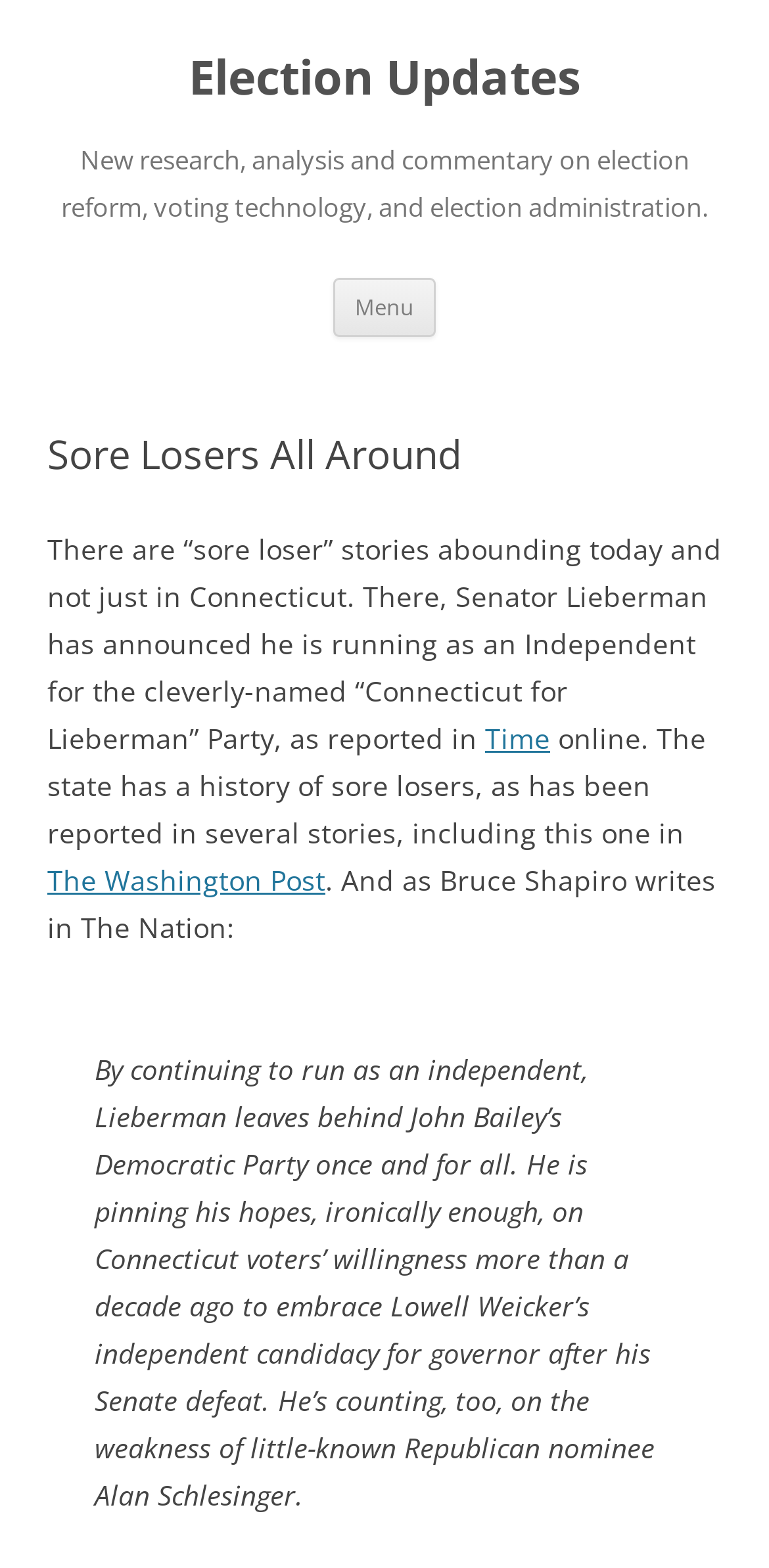Please analyze the image and give a detailed answer to the question:
What is the purpose of the 'Skip to content' link?

The 'Skip to content' link is typically used to allow users to bypass navigation elements and jump directly to the main content of the webpage, which suggests that its purpose is to provide a shortcut to the main content.